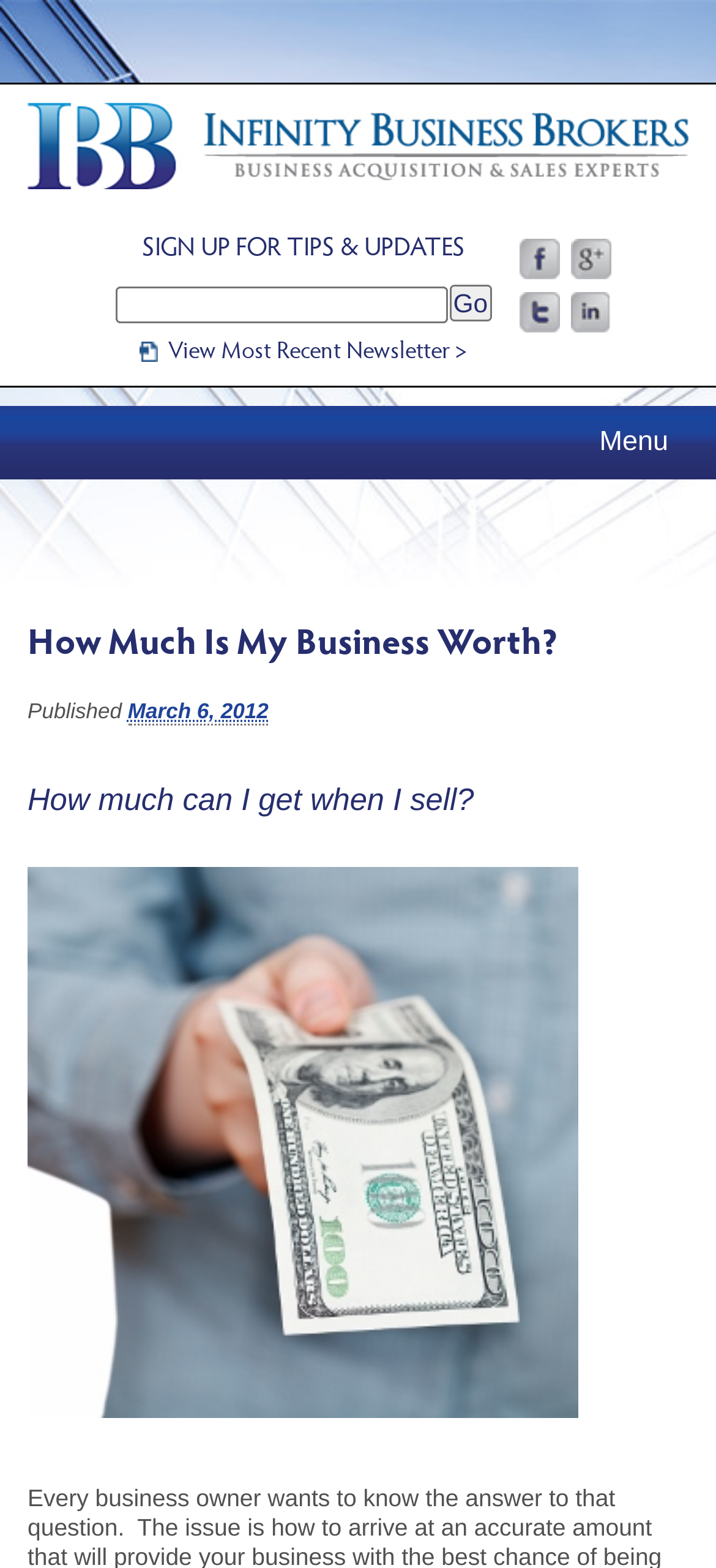Provide the bounding box coordinates of the section that needs to be clicked to accomplish the following instruction: "Click the 'Go' button."

[0.628, 0.182, 0.686, 0.206]